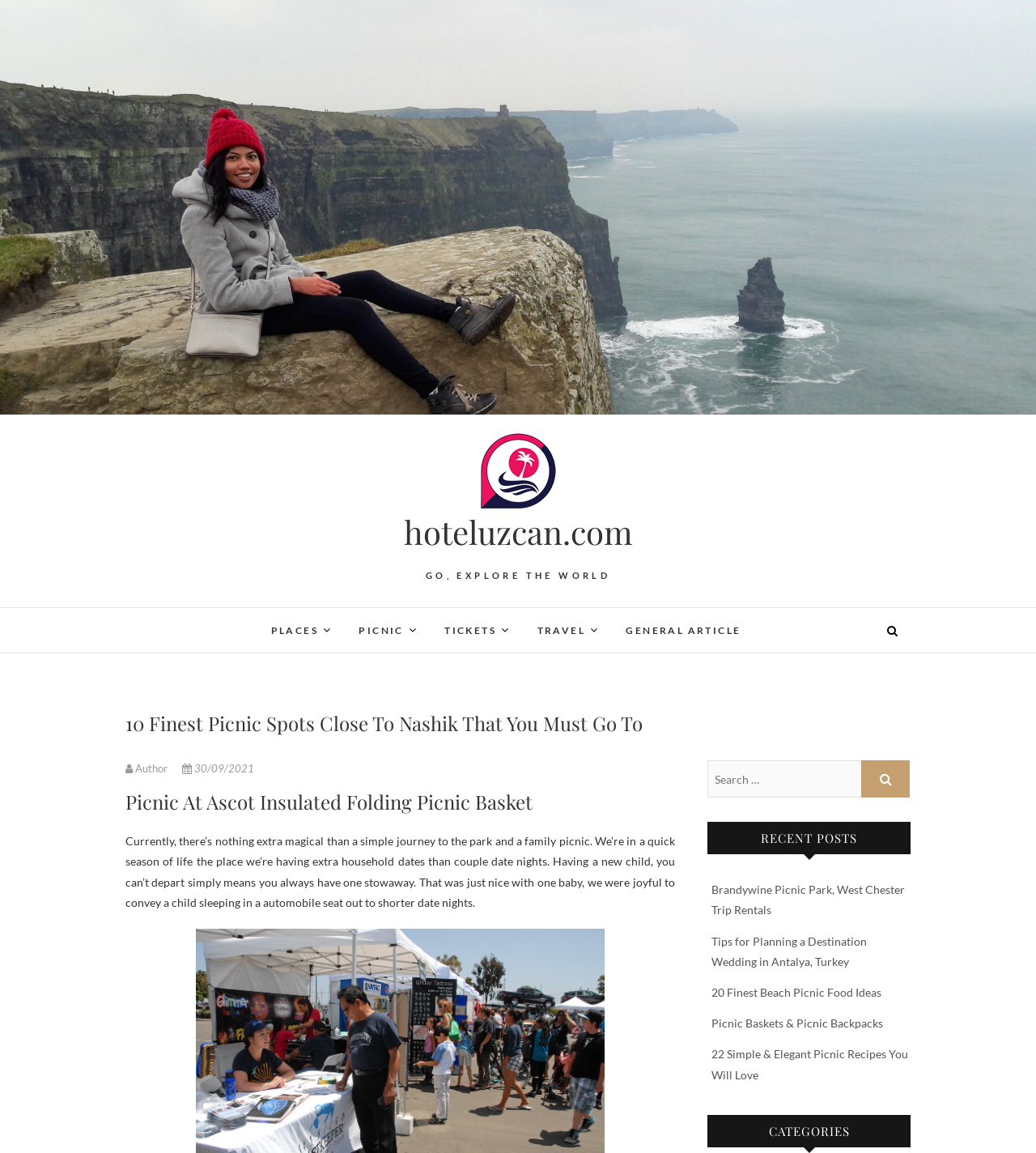What is the topic of the article?
Provide a detailed and extensive answer to the question.

I determined the topic of the article by reading the heading 'Picnic At Ascot Insulated Folding Picnic Basket' and the surrounding text, which discusses family picnics and picnic baskets.